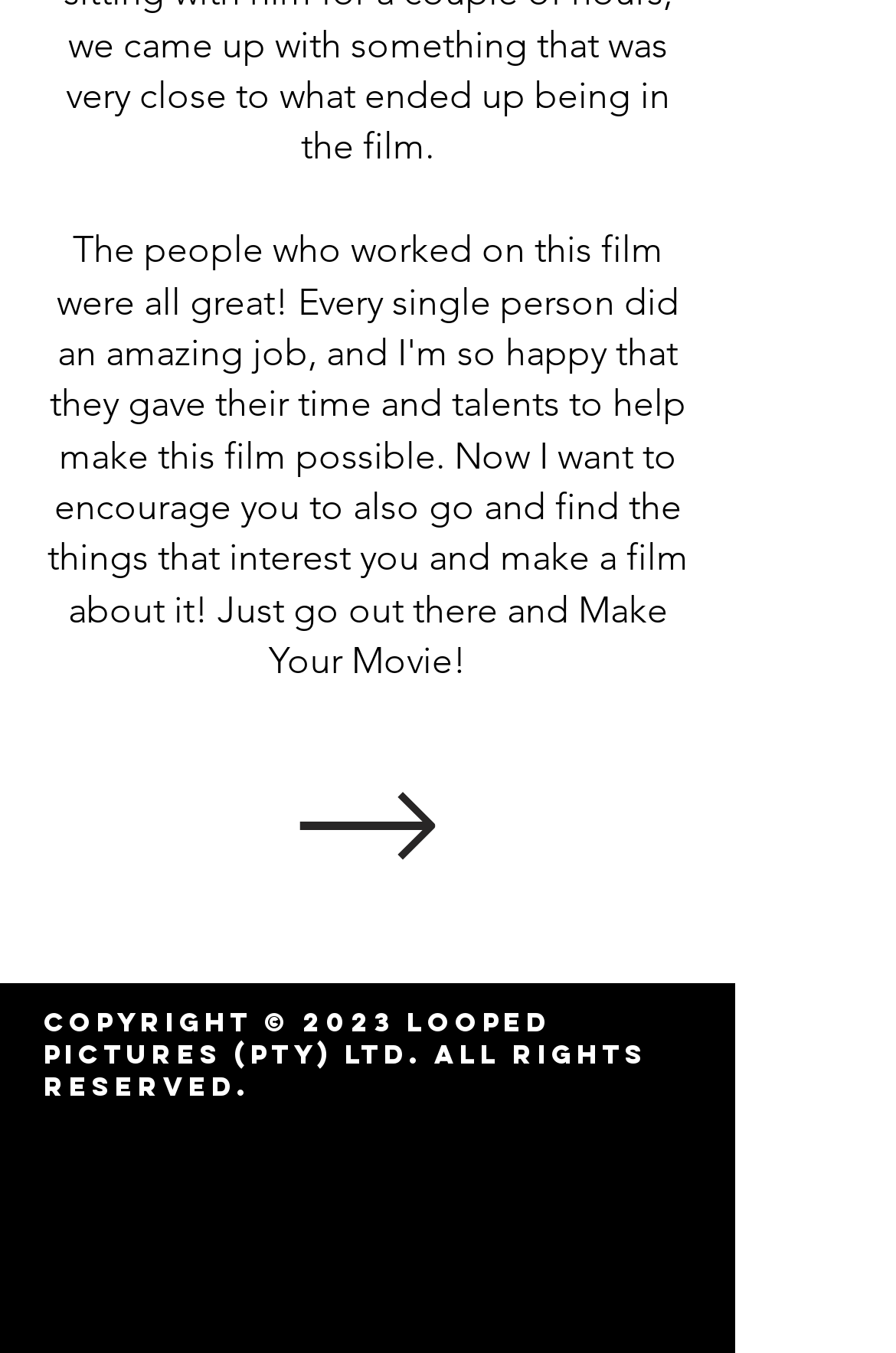Given the element description aria-label="LinkedIn", predict the bounding box coordinates for the UI element in the webpage screenshot. The format should be (top-left x, top-left y, bottom-right x, bottom-right y), and the values should be between 0 and 1.

[0.597, 0.882, 0.697, 0.948]